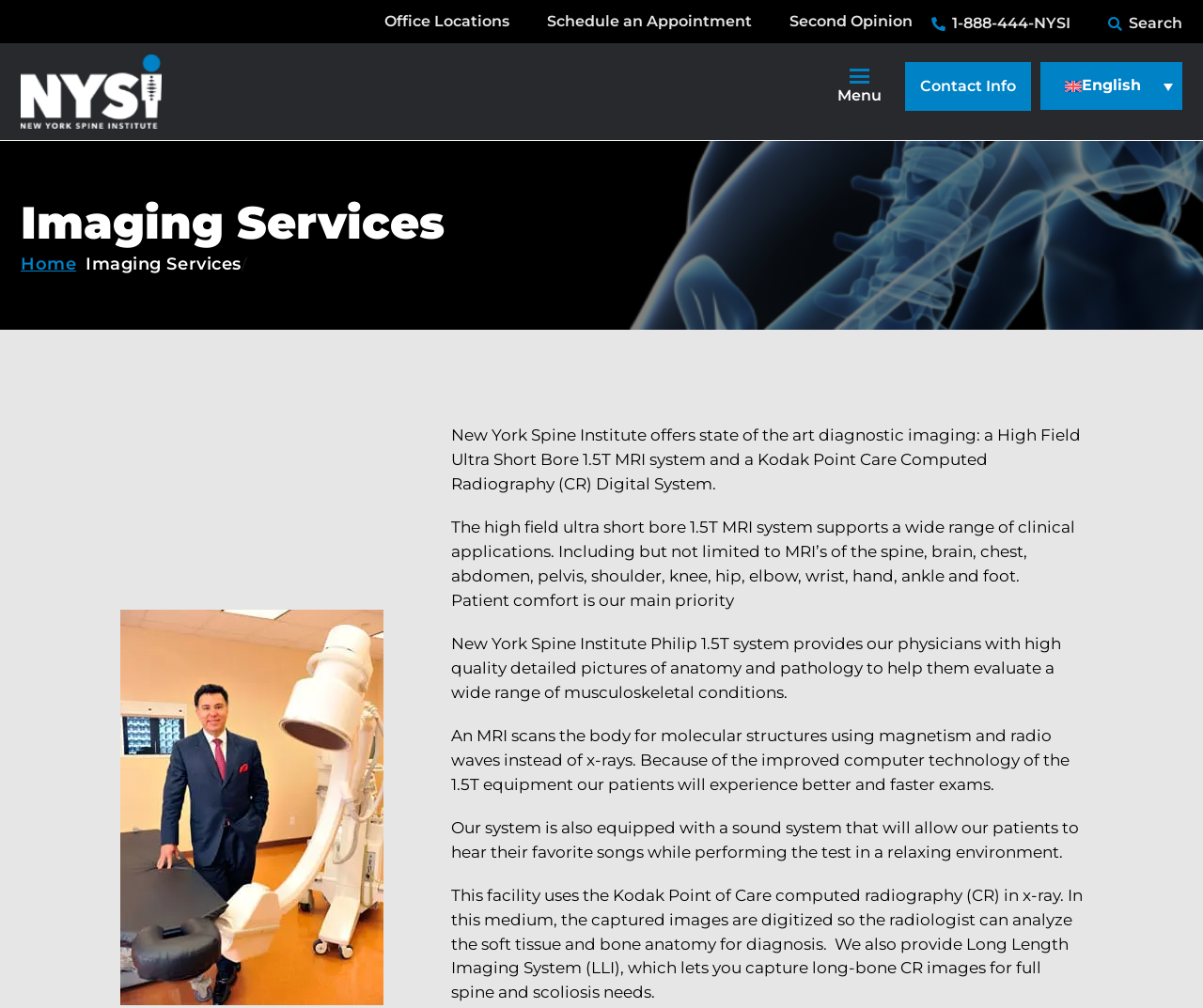What is the type of MRI system used by the institute?
Provide a fully detailed and comprehensive answer to the question.

I found the information about the MRI system used by the institute in the static text element with the text 'New York Spine Institute offers state of the art diagnostic imaging: a High Field Ultra Short Bore 1.5T MRI system and a Kodak Point Care Computed Radiography (CR) Digital System.'. This suggests that the type of MRI system used by the institute is a High Field Ultra Short Bore 1.5T MRI system.